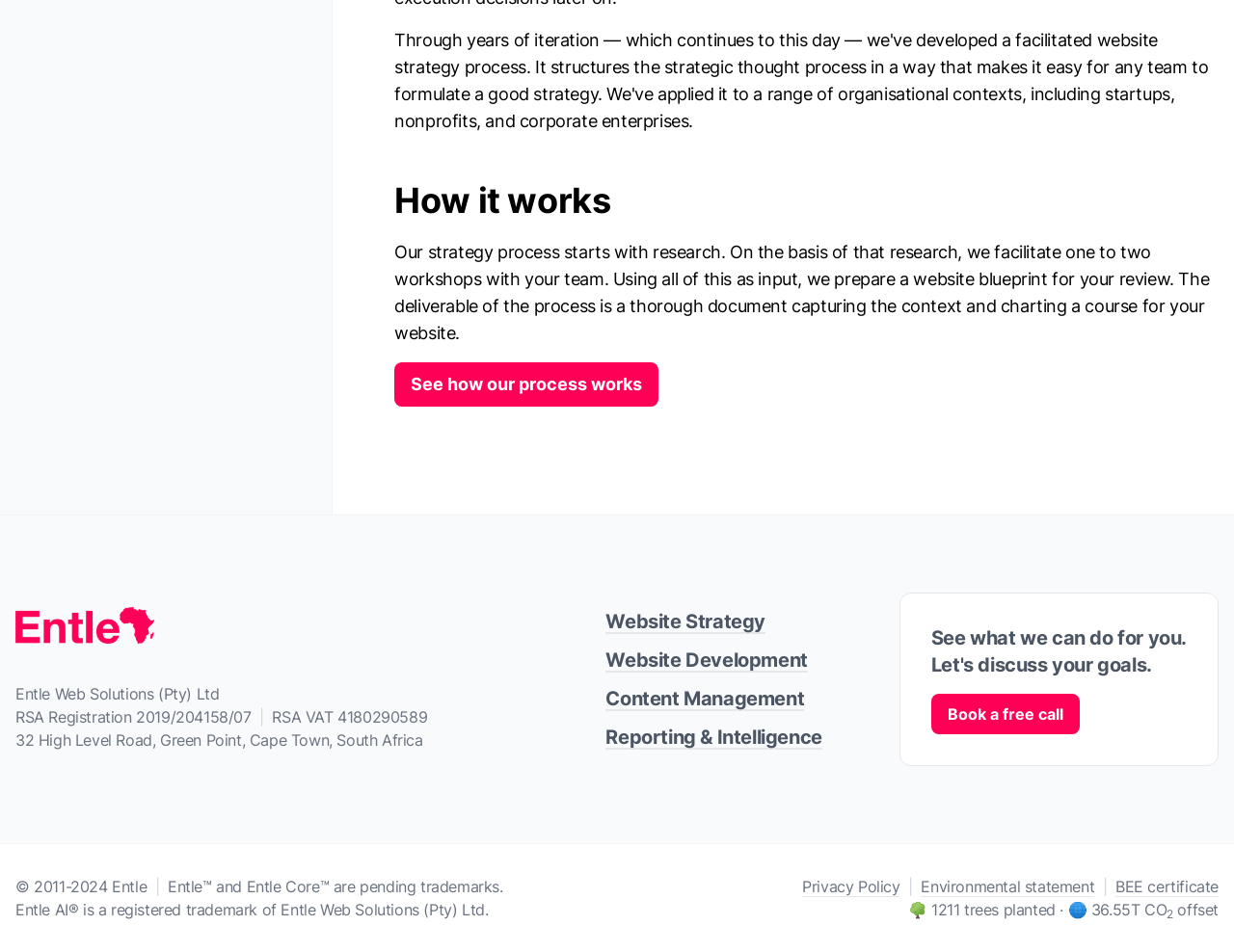Please predict the bounding box coordinates of the element's region where a click is necessary to complete the following instruction: "Click on 'Environmental statement'". The coordinates should be represented by four float numbers between 0 and 1, i.e., [left, top, right, bottom].

[0.746, 0.921, 0.887, 0.942]